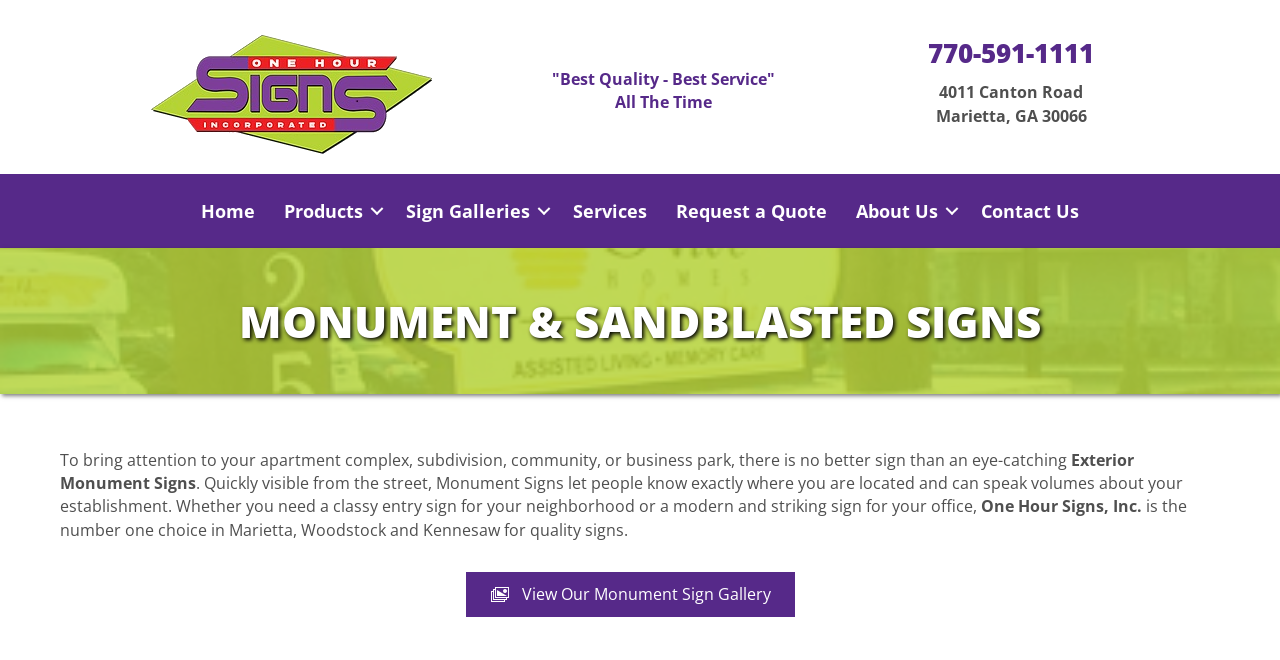Identify the bounding box coordinates for the region to click in order to carry out this instruction: "Check dates and book". Provide the coordinates using four float numbers between 0 and 1, formatted as [left, top, right, bottom].

None